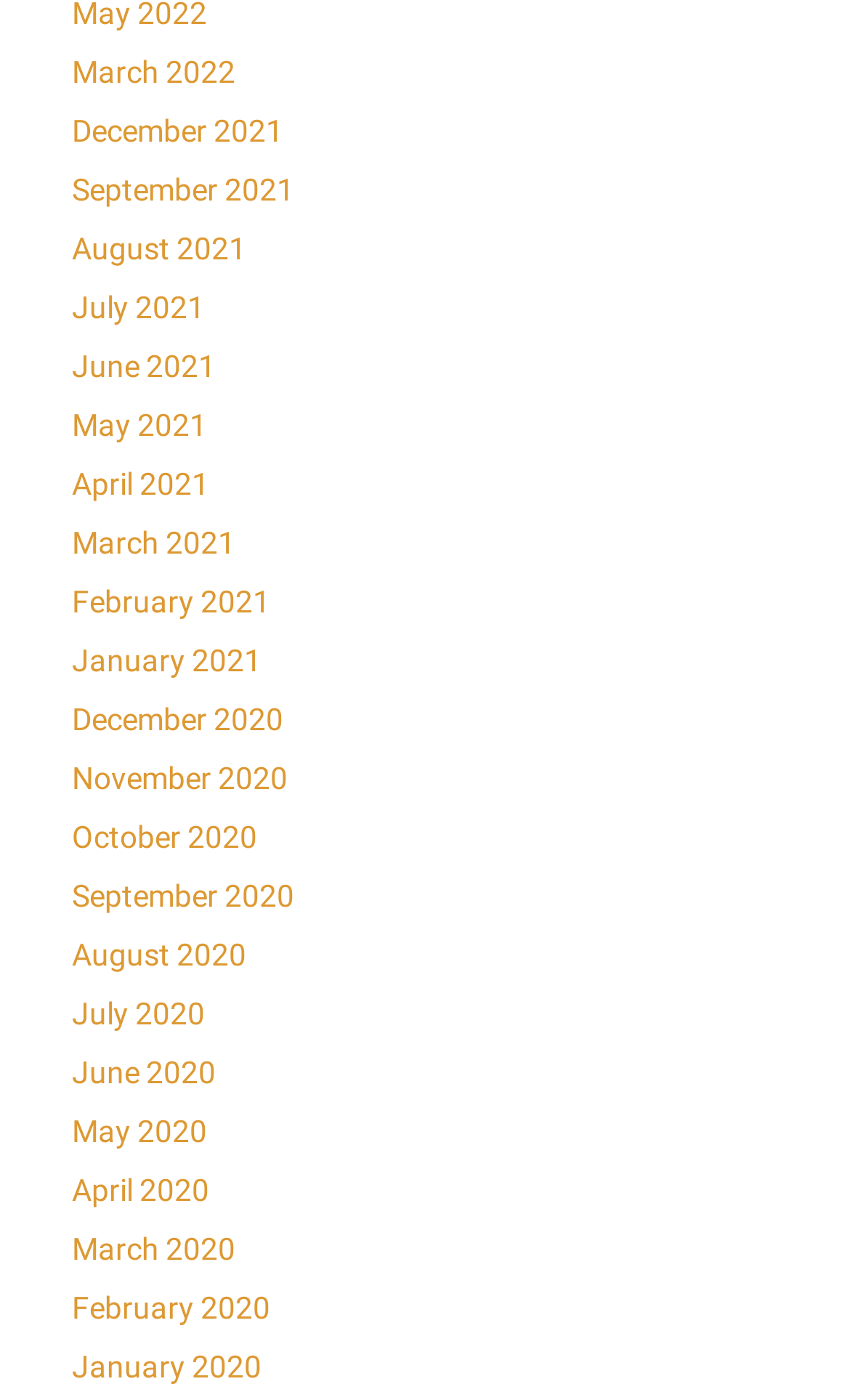How many months are listed on the webpage?
Please respond to the question with a detailed and well-explained answer.

I counted the number of link elements on the webpage, each representing a month, and found 19 links with month names and years.